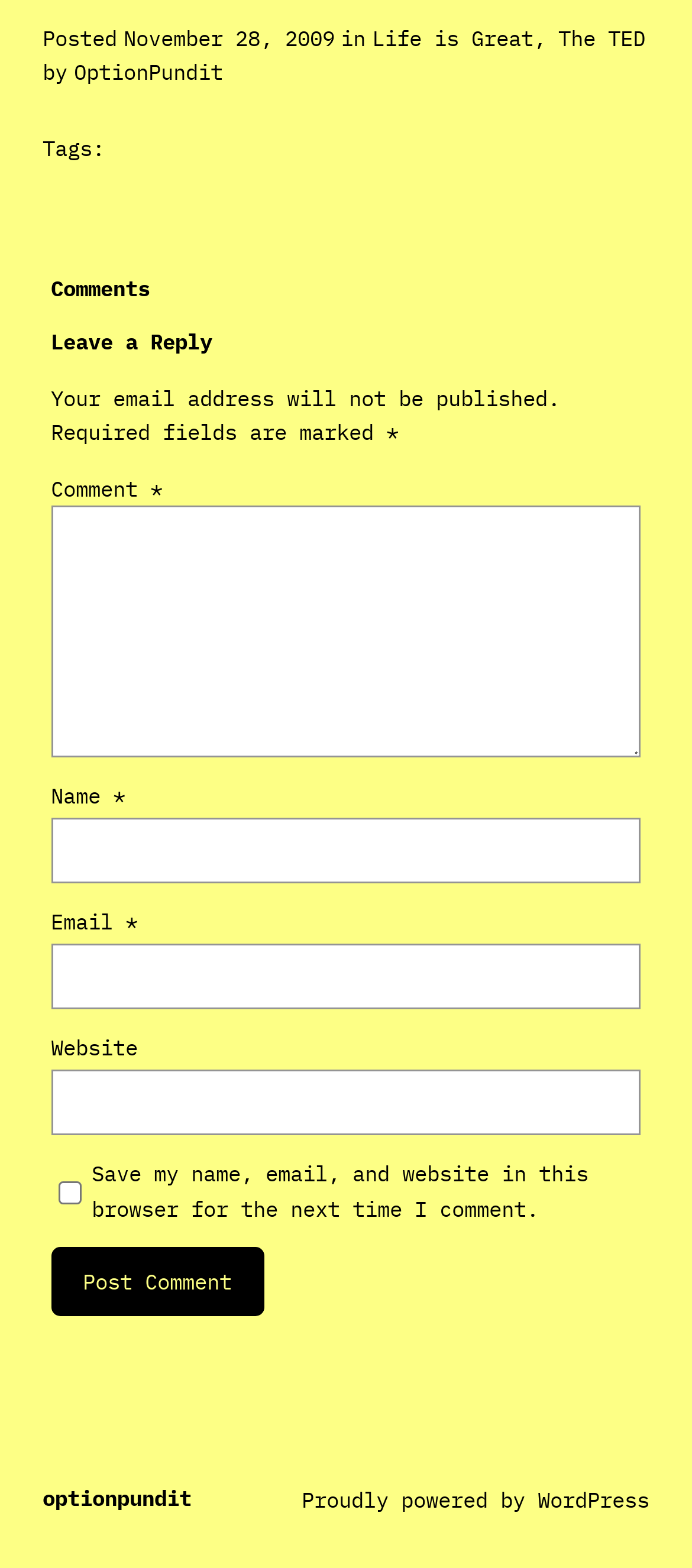Locate the bounding box coordinates of the region to be clicked to comply with the following instruction: "Visit the TED website". The coordinates must be four float numbers between 0 and 1, in the form [left, top, right, bottom].

[0.806, 0.016, 0.932, 0.033]